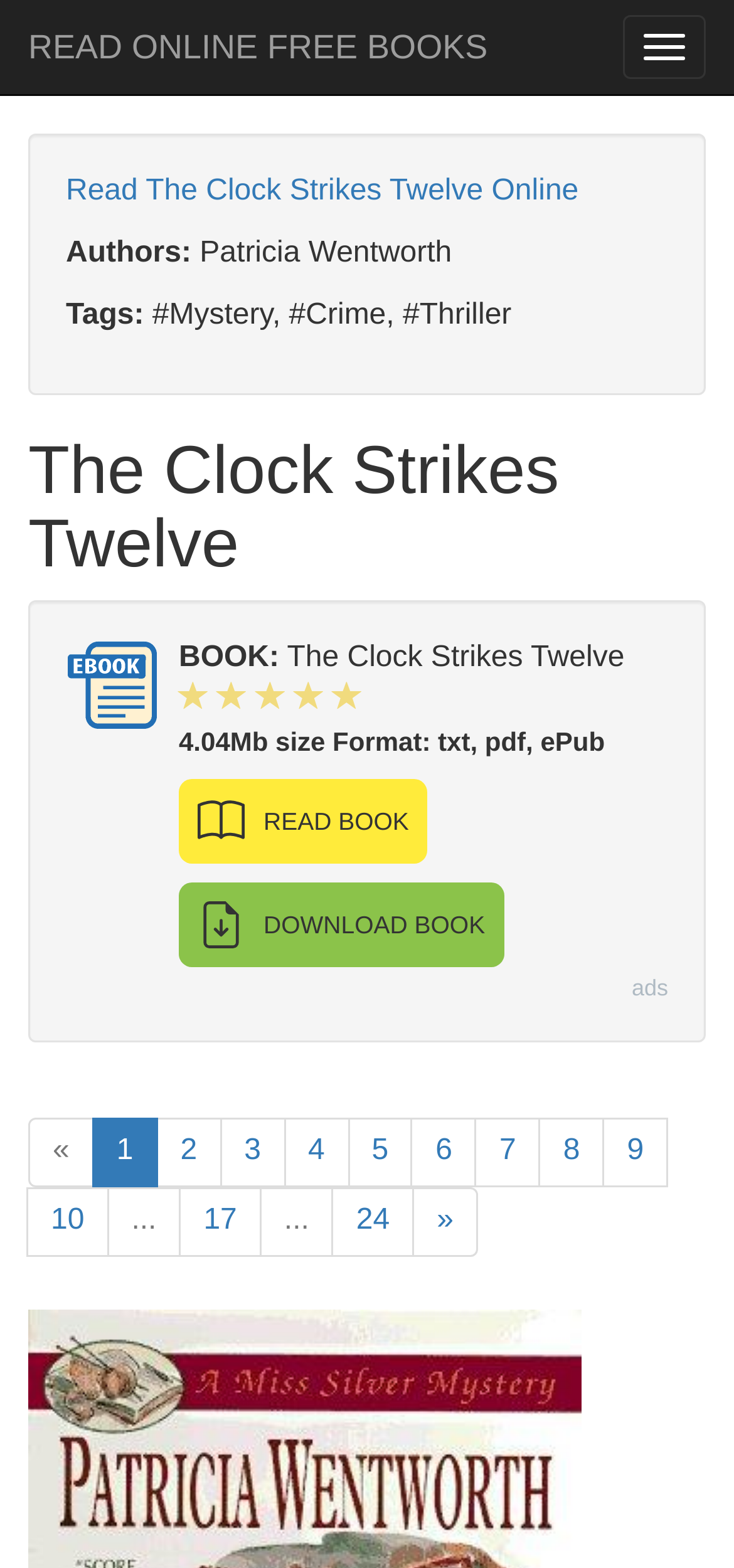Given the element description READ ONLINE FREE BOOKS, predict the bounding box coordinates for the UI element in the webpage screenshot. The format should be (top-left x, top-left y, bottom-right x, bottom-right y), and the values should be between 0 and 1.

[0.0, 0.0, 0.703, 0.06]